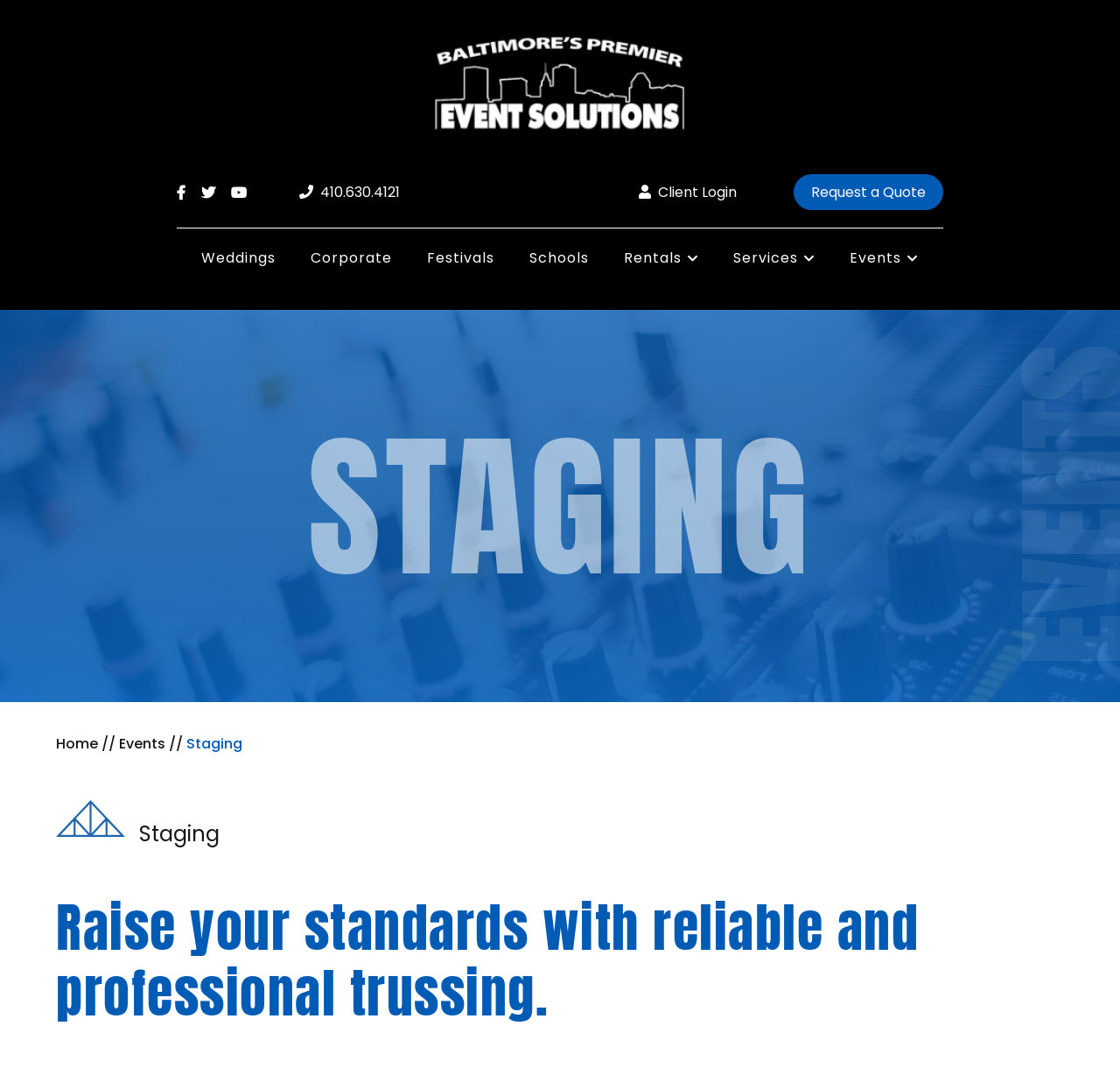Offer a detailed account of what is visible on the webpage.

The webpage is about Baltimore's Premier Event Solutions, specifically focusing on their trussing rentals for events. At the top, there is a logo of the company, which is an image with a link to the company's homepage. Below the logo, there are several social media links, represented by icons, and a phone number with a link to call. 

To the right of the logo, there is a navigation menu with links to different sections of the website, including "Client Login", "Request a Quote", and various event types such as "Weddings", "Corporate", "Festivals", and "Schools". 

Further down, there is a large heading that reads "STAGING", which is followed by a subheading that explains the benefits of using their trussing services. Below this, there is a horizontal navigation menu with links to "Home", "Events", and "Staging". 

The main content of the page is divided into sections, with headings that describe the different aspects of their trussing rentals. The page appears to be providing information about the company's services and how they can assist with event planning.